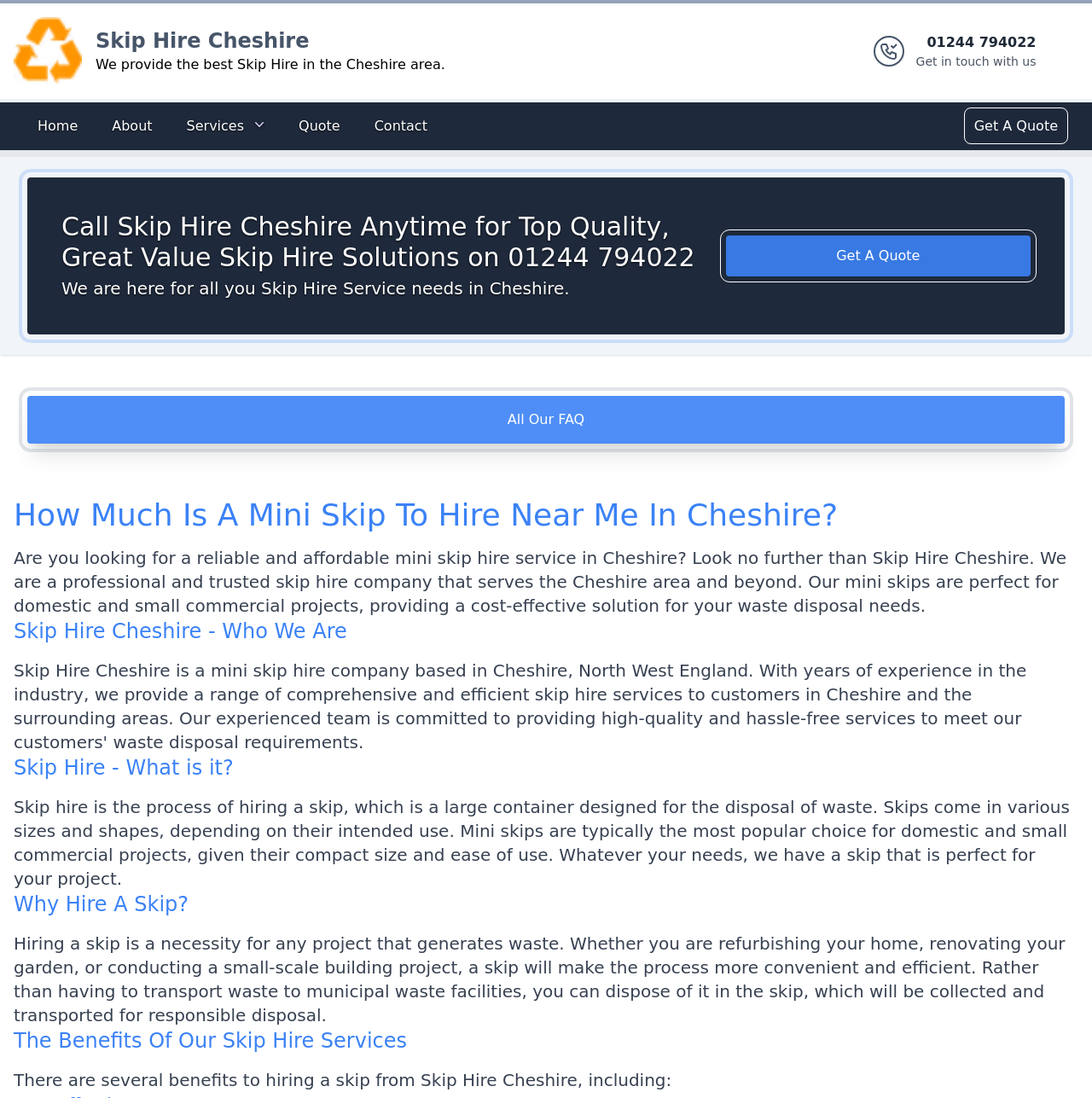Please find the bounding box coordinates of the section that needs to be clicked to achieve this instruction: "Click the Skip Hire Cheshire logo".

[0.012, 0.016, 0.075, 0.078]